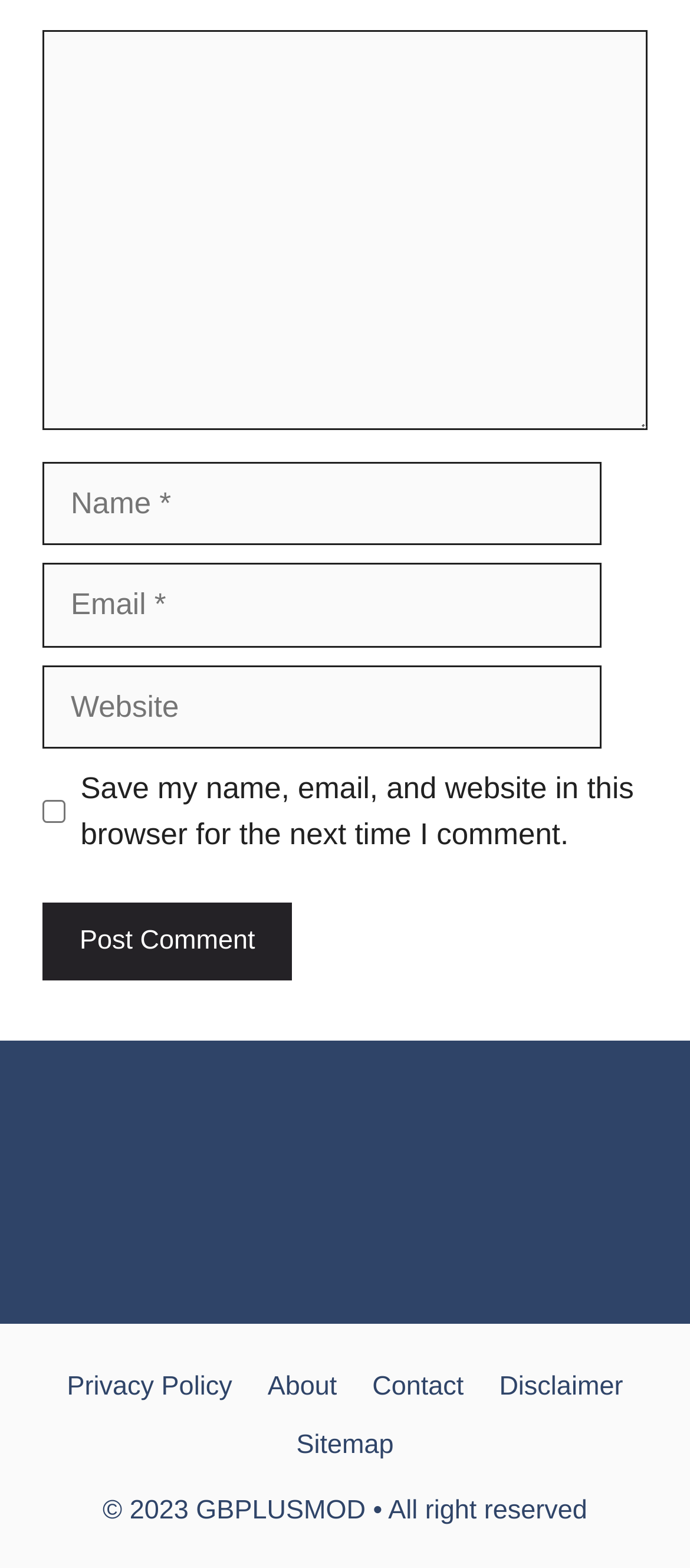Based on the description "alt="Northern Sky Magazine"", find the bounding box of the specified UI element.

None